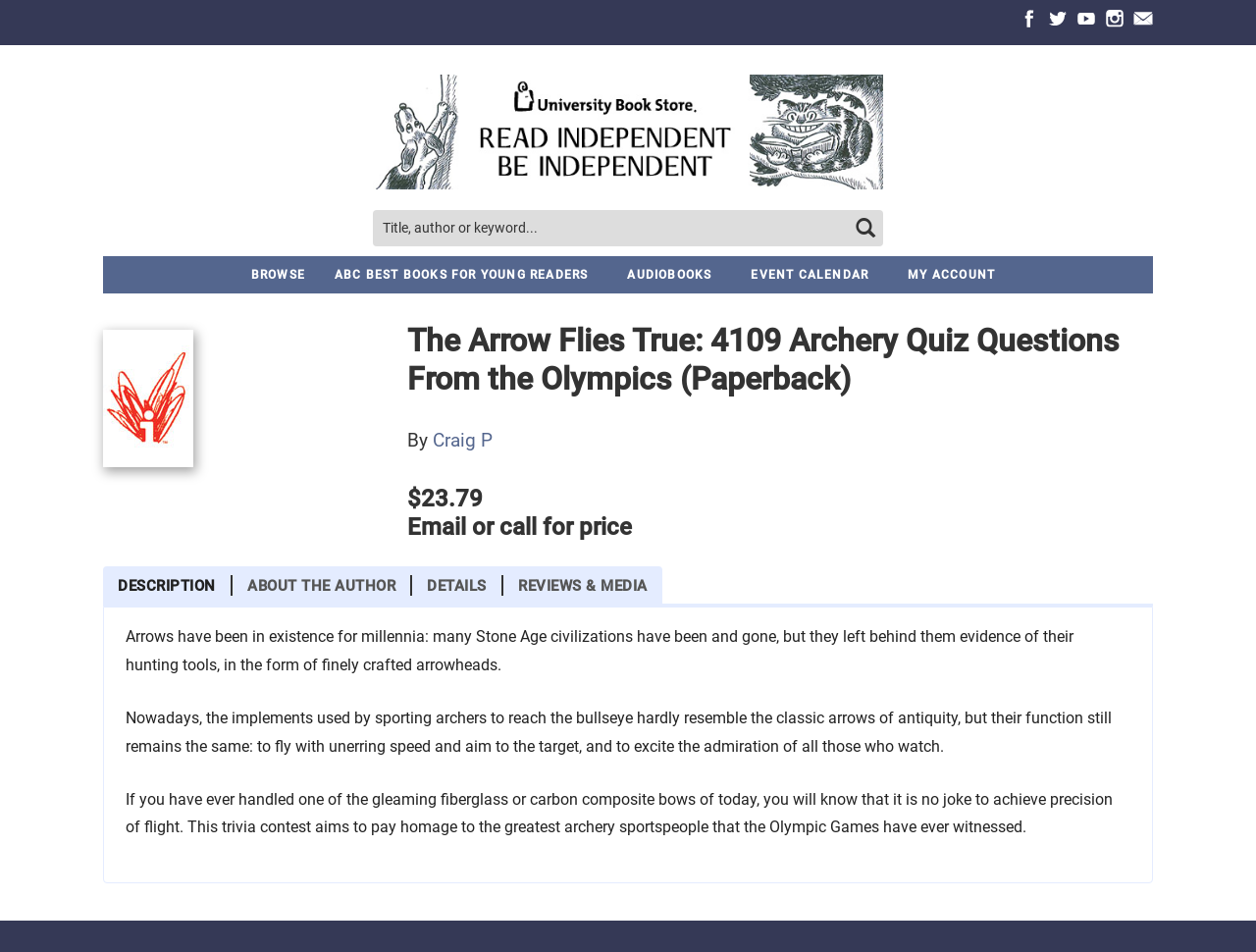Determine the bounding box coordinates for the HTML element mentioned in the following description: "My Account". The coordinates should be a list of four floats ranging from 0 to 1, represented as [left, top, right, bottom].

[0.707, 0.269, 0.808, 0.308]